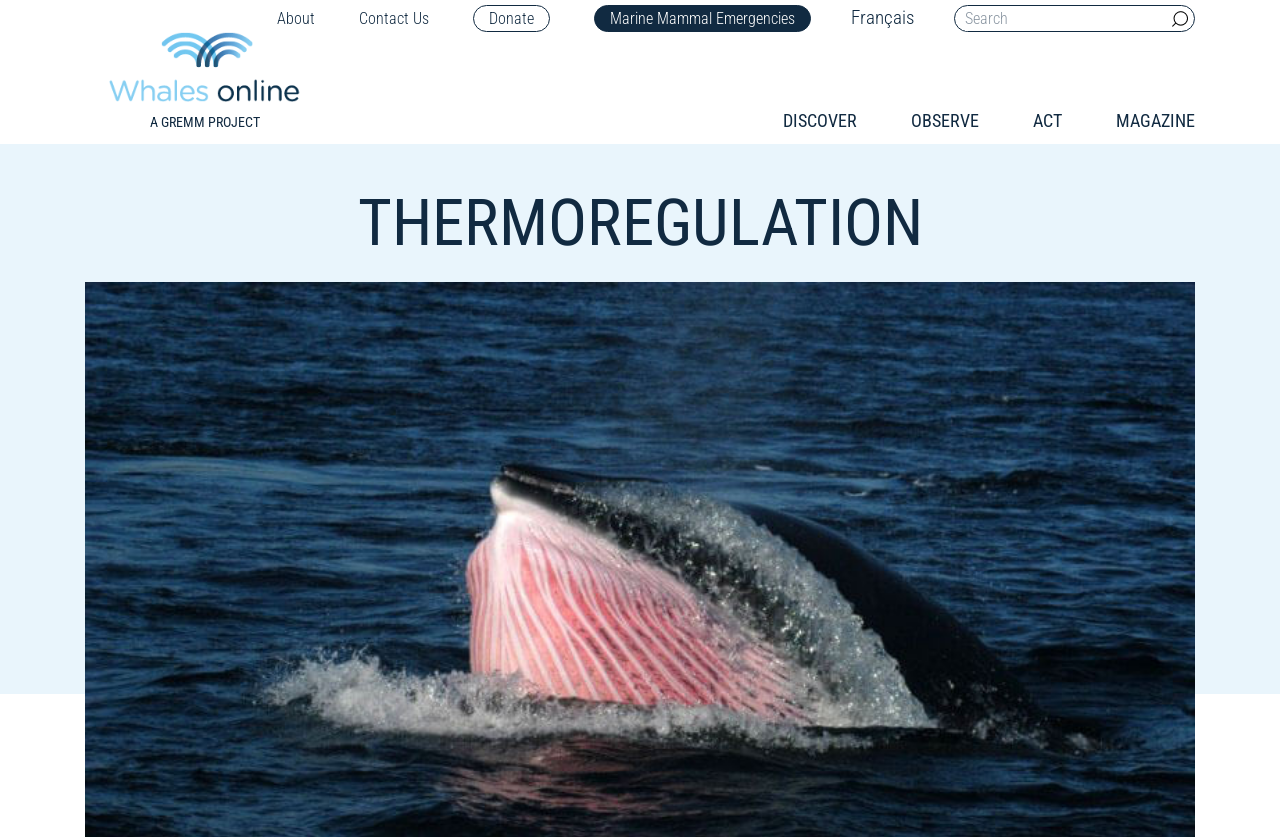What is the logo of the webpage?
Please provide a comprehensive answer based on the details in the screenshot.

I looked at the image element with the description 'Logo Baleines en direct' and found that it is located near the top left corner of the webpage, which is a typical position for a logo. Therefore, the logo of the webpage is 'Baleines en direct'.